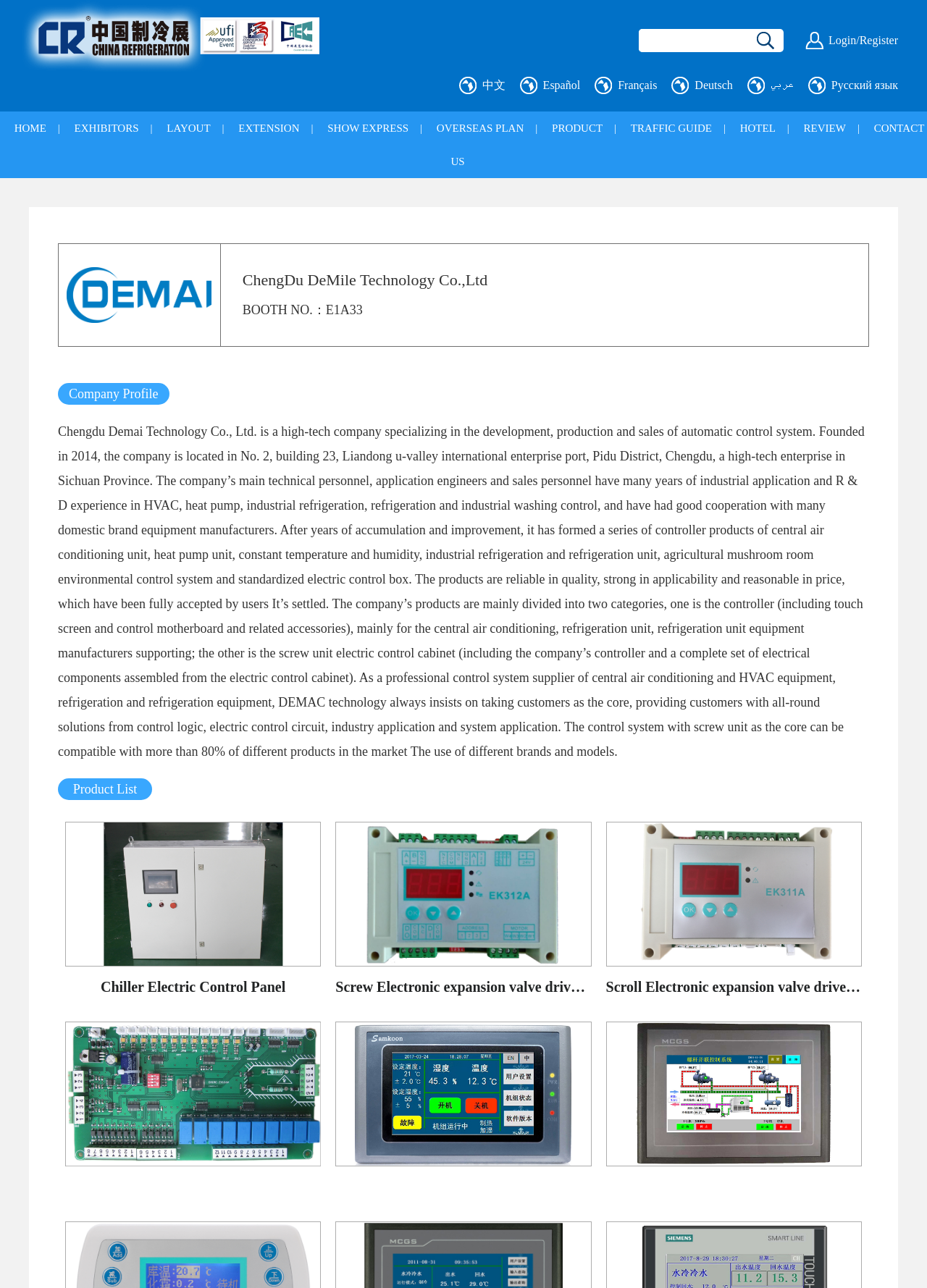How many product links are displayed on the webpage?
Please describe in detail the information shown in the image to answer the question.

The webpage displays six product links, including Chiller Electric Control Panel, Screw Electronic expansion valve drive controller, Scroll Electronic expansion valve drive controller, and three other products with no text description.